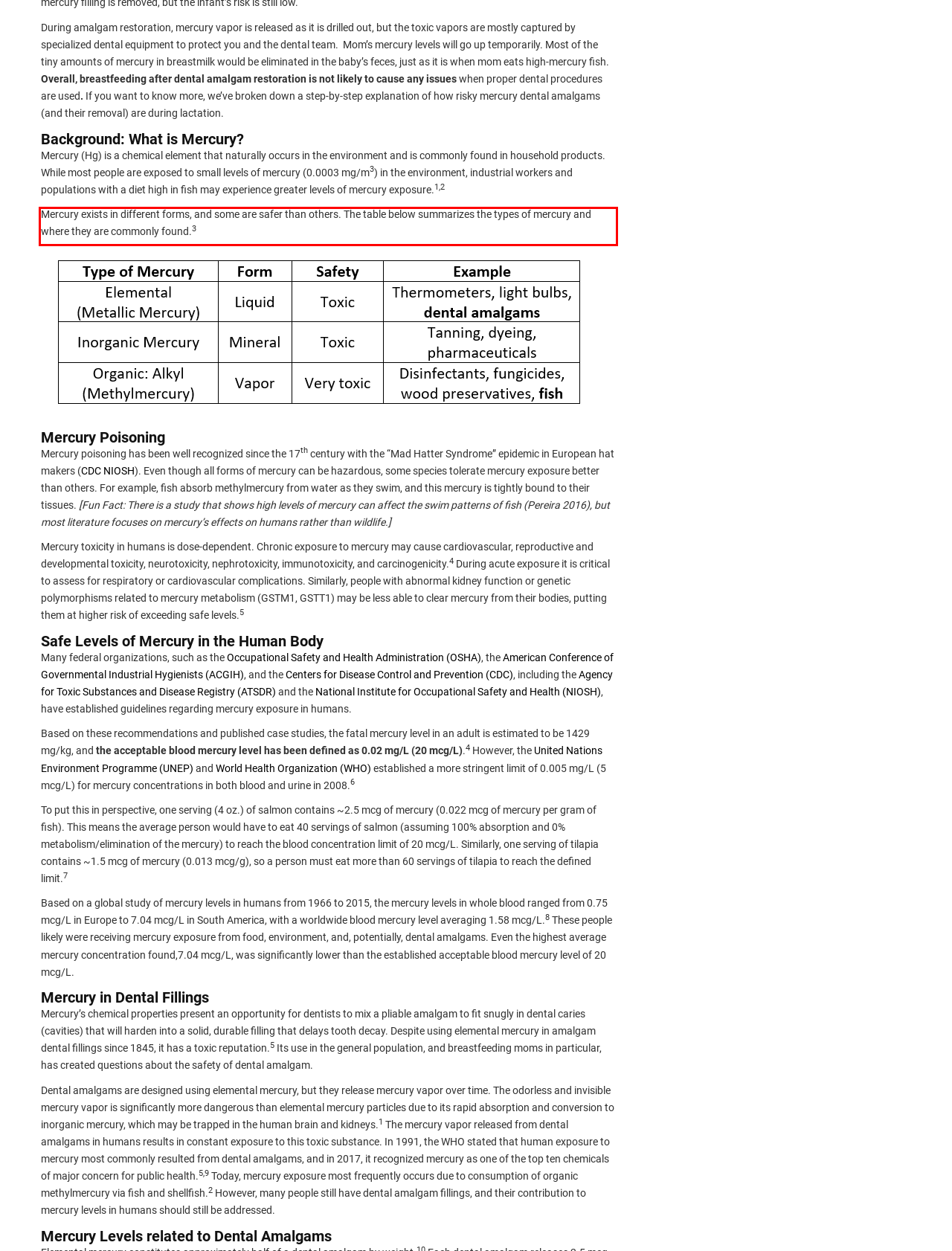You have a screenshot of a webpage where a UI element is enclosed in a red rectangle. Perform OCR to capture the text inside this red rectangle.

Mercury exists in different forms, and some are safer than others. The table below summarizes the types of mercury and where they are commonly found.3